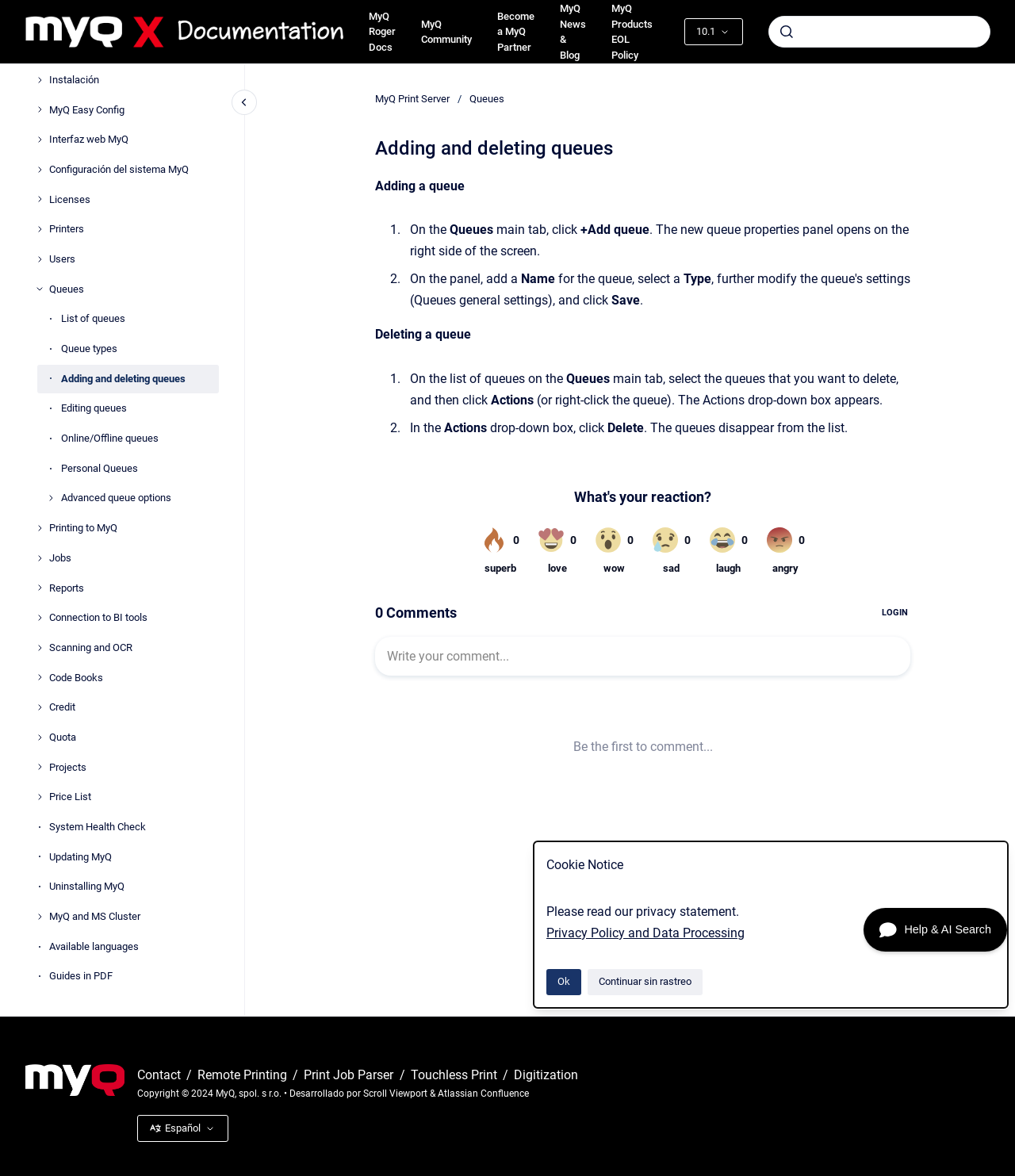Generate a comprehensive description of the contents of the webpage.

This webpage is about managing queues in a print server system. At the top, there is a navigation bar with links to various sections, including "Información básica", "Requisitos del sistema", "Instalación", and more. Below the navigation bar, there is a main content area with a header that reads "Adding and deleting queues".

On the left side of the main content area, there is a list of links related to queues, including "List of queues", "Queue types", "Adding and deleting queues", and more. One of these links, "Adding and deleting queues", is currently expanded, indicating that it is the active section.

In the main content area, there is a step-by-step guide on how to add a queue, with numbered list items and descriptive text. The guide starts with "Adding a queue" and provides instructions on how to do so.

At the top right corner of the page, there is a search bar with a combobox and a button to submit the search query. Below the search bar, there is a button to switch between different versions of the page.

On the right side of the page, there is a panel with a cookie notice that includes a link to the privacy policy and data processing information. The panel also has buttons to accept or decline the cookie notice.

Overall, the webpage is focused on providing instructions and information on managing queues in a print server system, with a clear and organized layout that makes it easy to navigate and find relevant information.